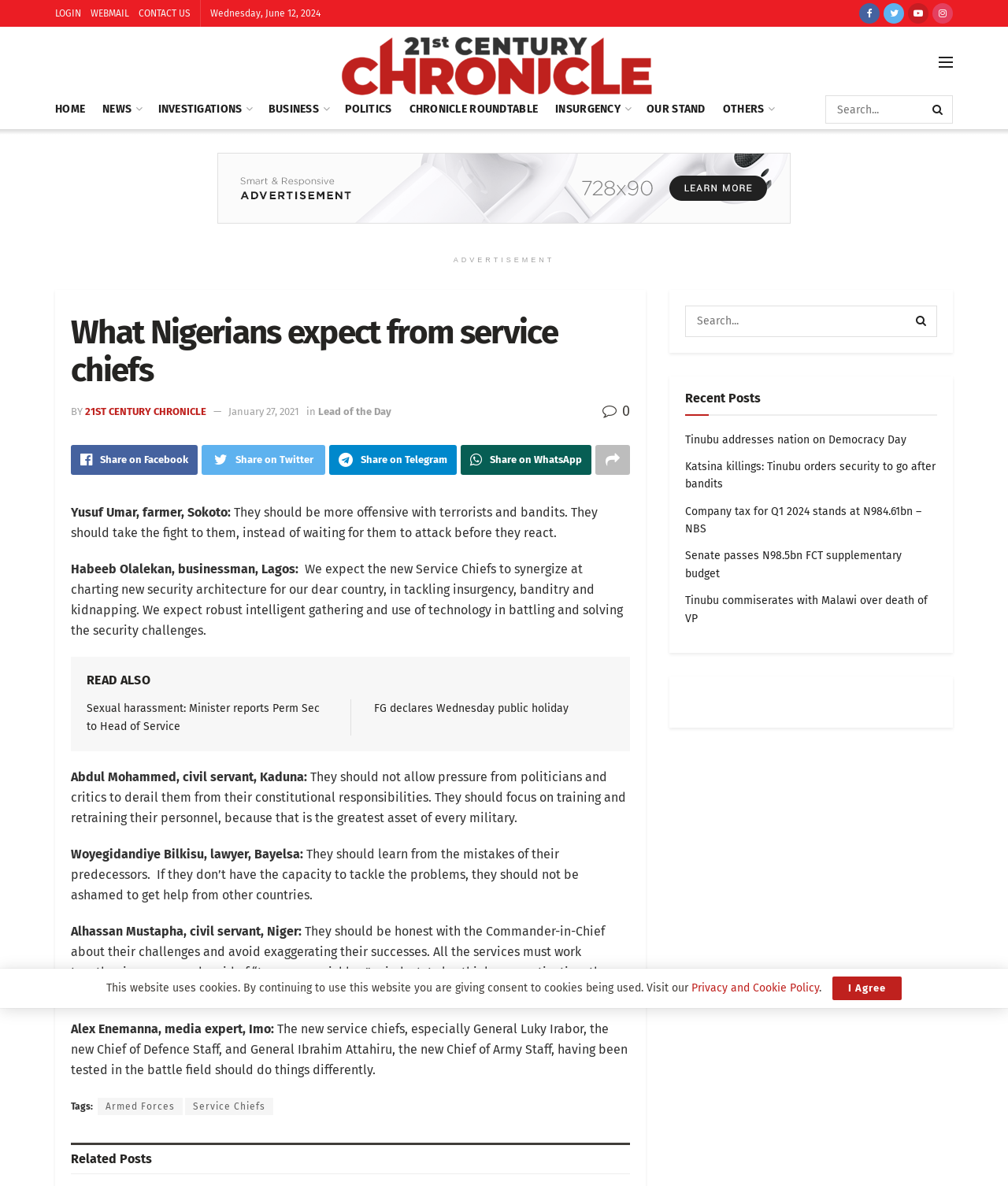Point out the bounding box coordinates of the section to click in order to follow this instruction: "Read the article about sexual harassment".

[0.086, 0.592, 0.317, 0.618]